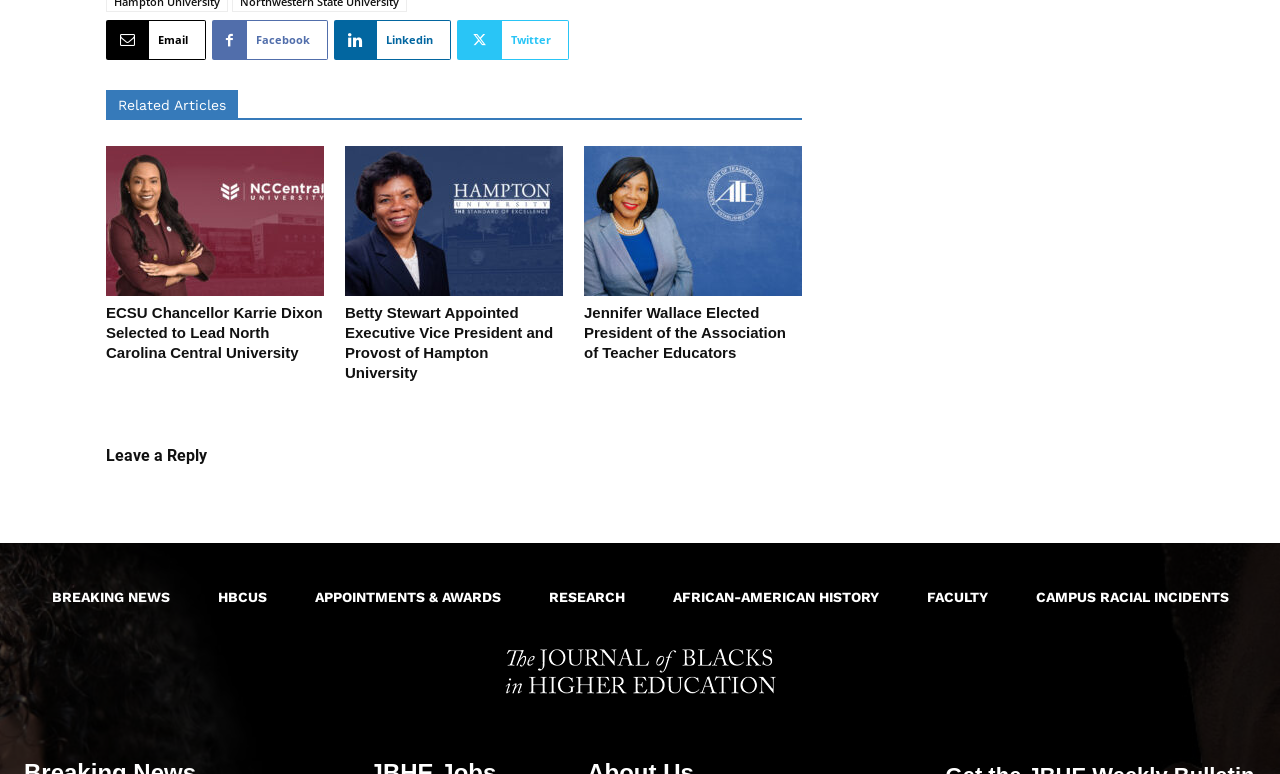Please locate the bounding box coordinates of the element's region that needs to be clicked to follow the instruction: "Read Related Articles". The bounding box coordinates should be provided as four float numbers between 0 and 1, i.e., [left, top, right, bottom].

[0.083, 0.116, 0.627, 0.155]